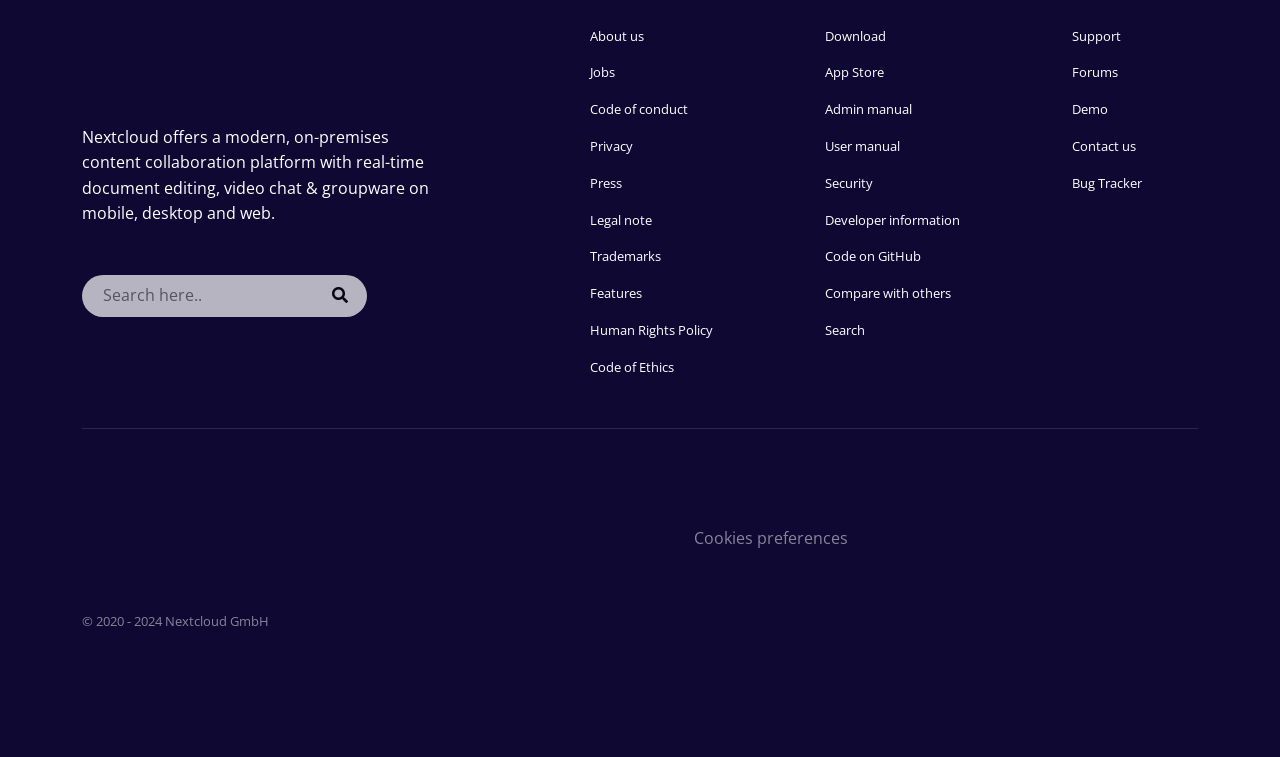Give the bounding box coordinates for this UI element: "parent_node: Search: title="Search"". The coordinates should be four float numbers between 0 and 1, arranged as [left, top, right, bottom].

[0.255, 0.363, 0.276, 0.418]